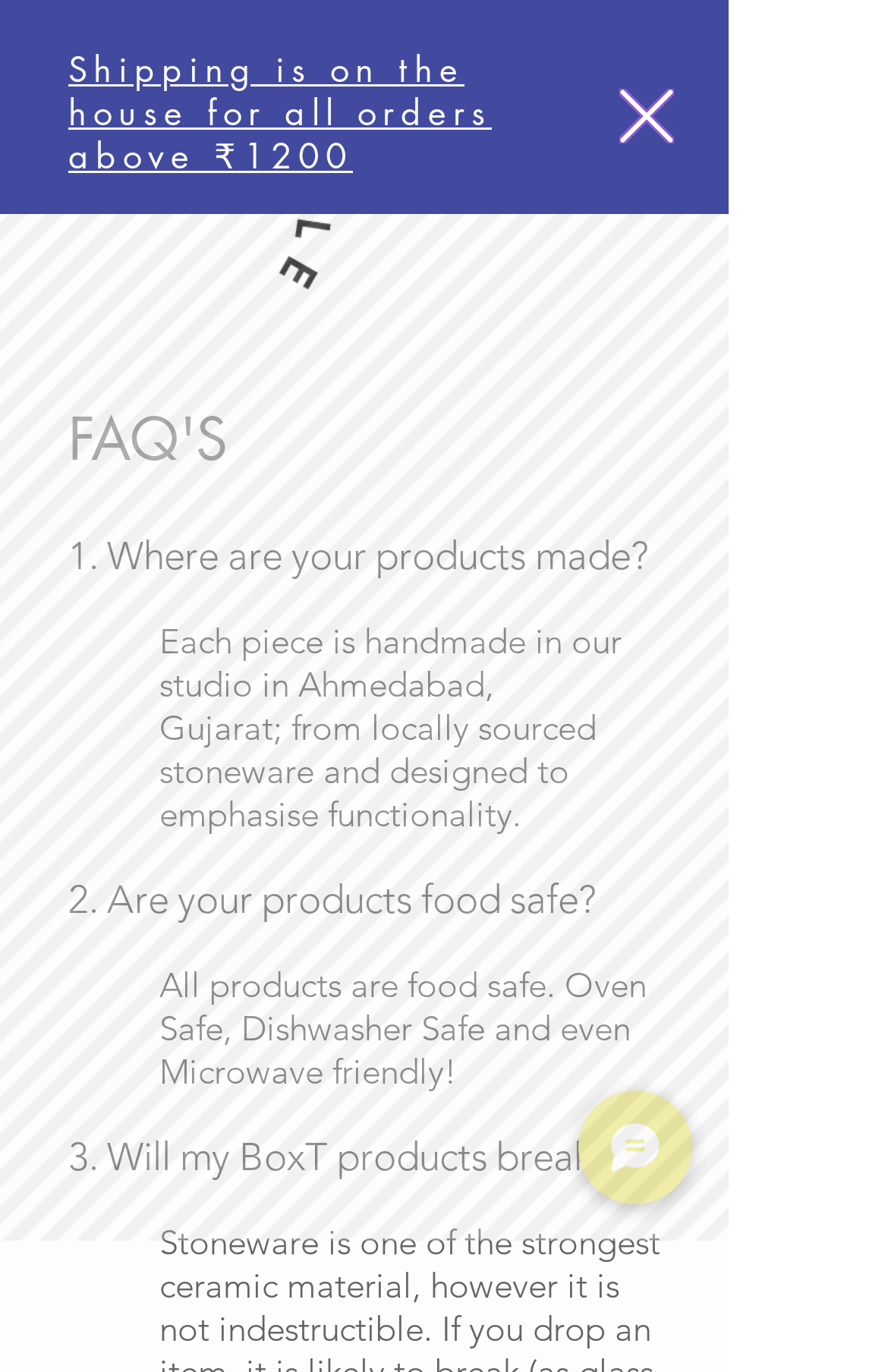Please provide a comprehensive answer to the question based on the screenshot: What is the functionality of the 'Chat' button?

I found this answer by looking at the 'Chat' button, which is likely to initiate a chat with the website's support team or a representative. The button is placed at the bottom of the webpage, indicating its purpose is to facilitate communication with the website.